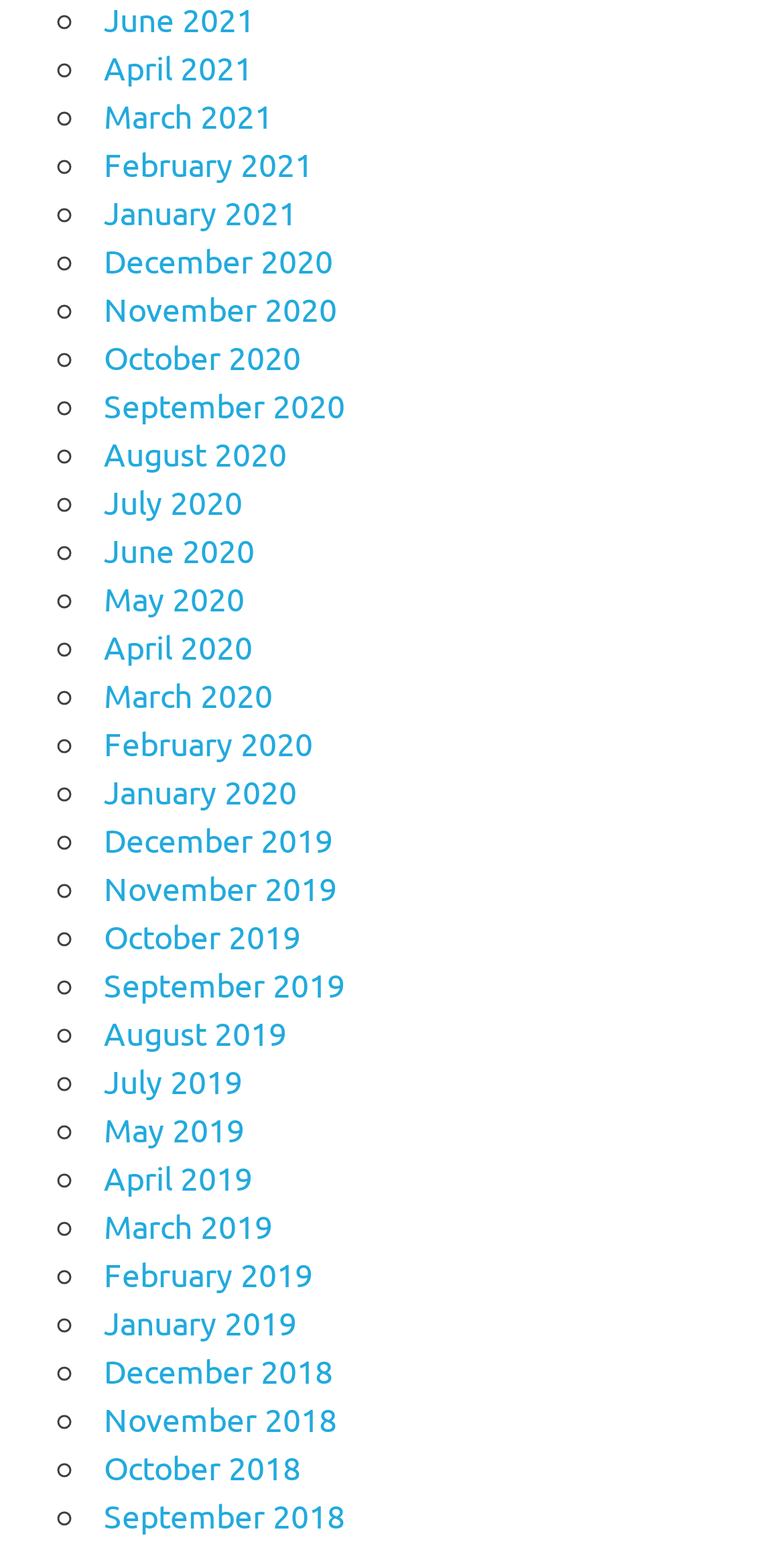Could you please study the image and provide a detailed answer to the question:
How many links are there on this webpage?

I counted the number of links on the webpage, each representing a month, and found 36 links.